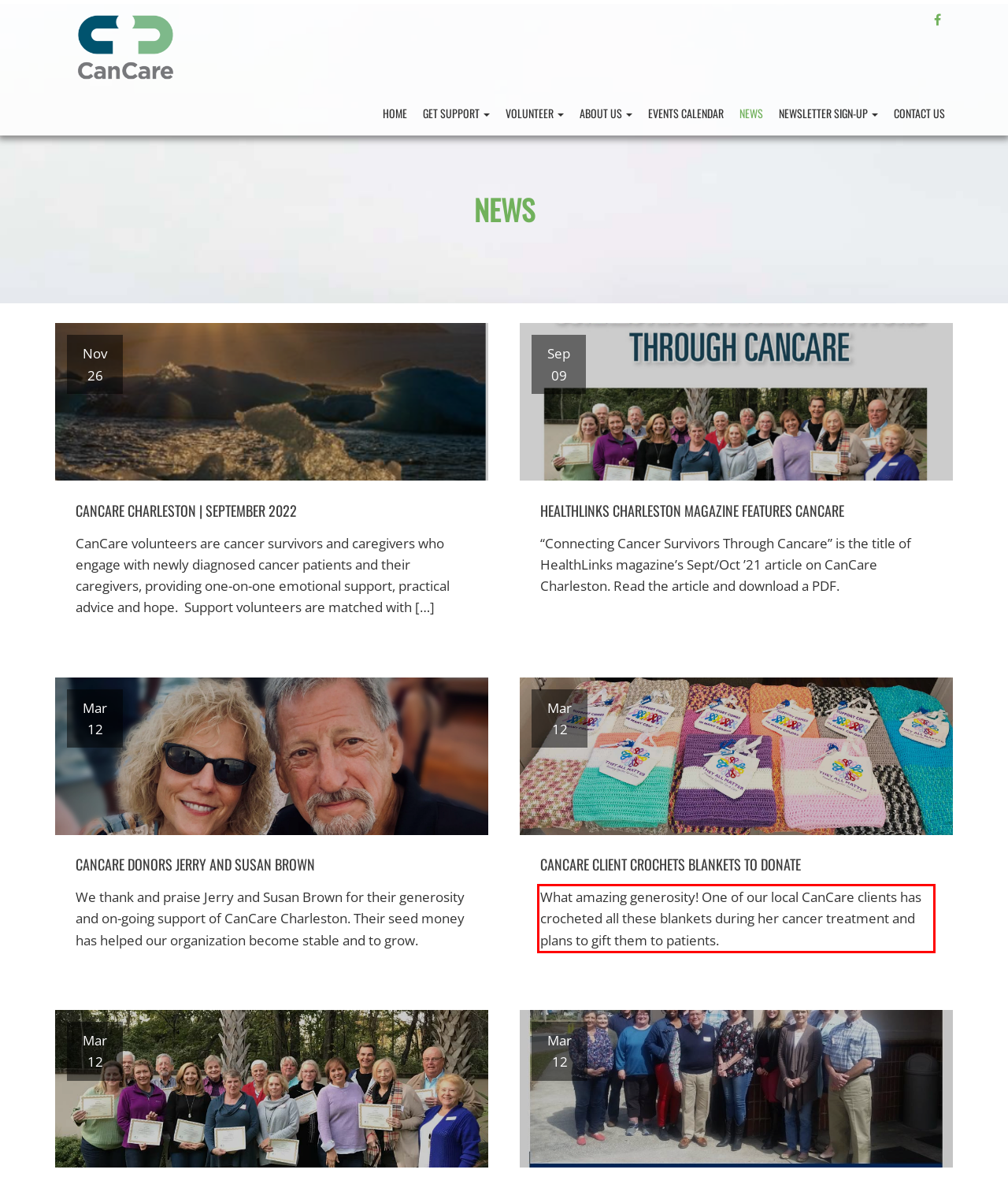Using OCR, extract the text content found within the red bounding box in the given webpage screenshot.

What amazing generosity! One of our local CanCare clients has crocheted all these blankets during her cancer treatment and plans to gift them to patients.